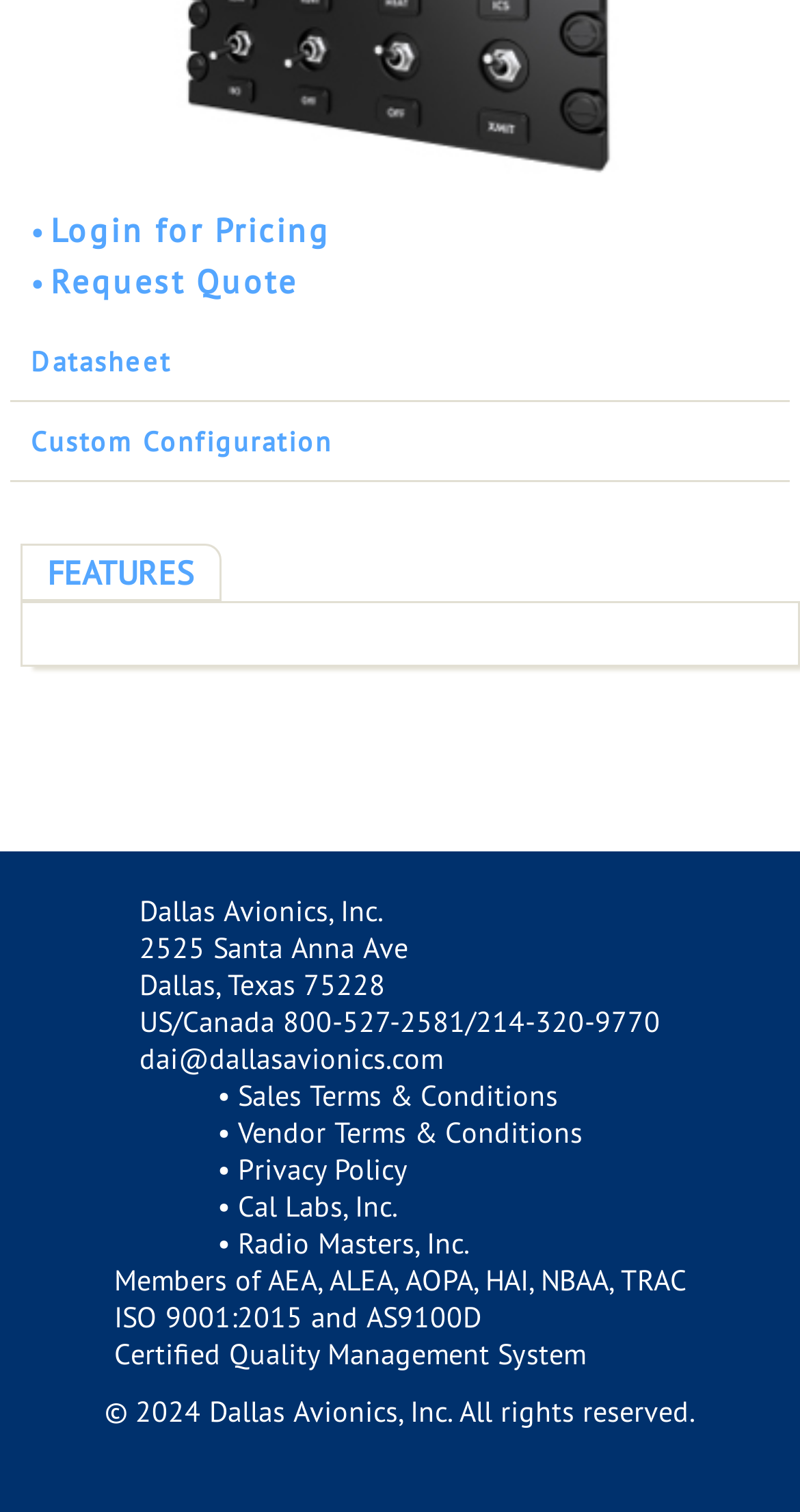Determine the bounding box coordinates of the section I need to click to execute the following instruction: "Contact via email". Provide the coordinates as four float numbers between 0 and 1, i.e., [left, top, right, bottom].

[0.174, 0.688, 0.554, 0.712]